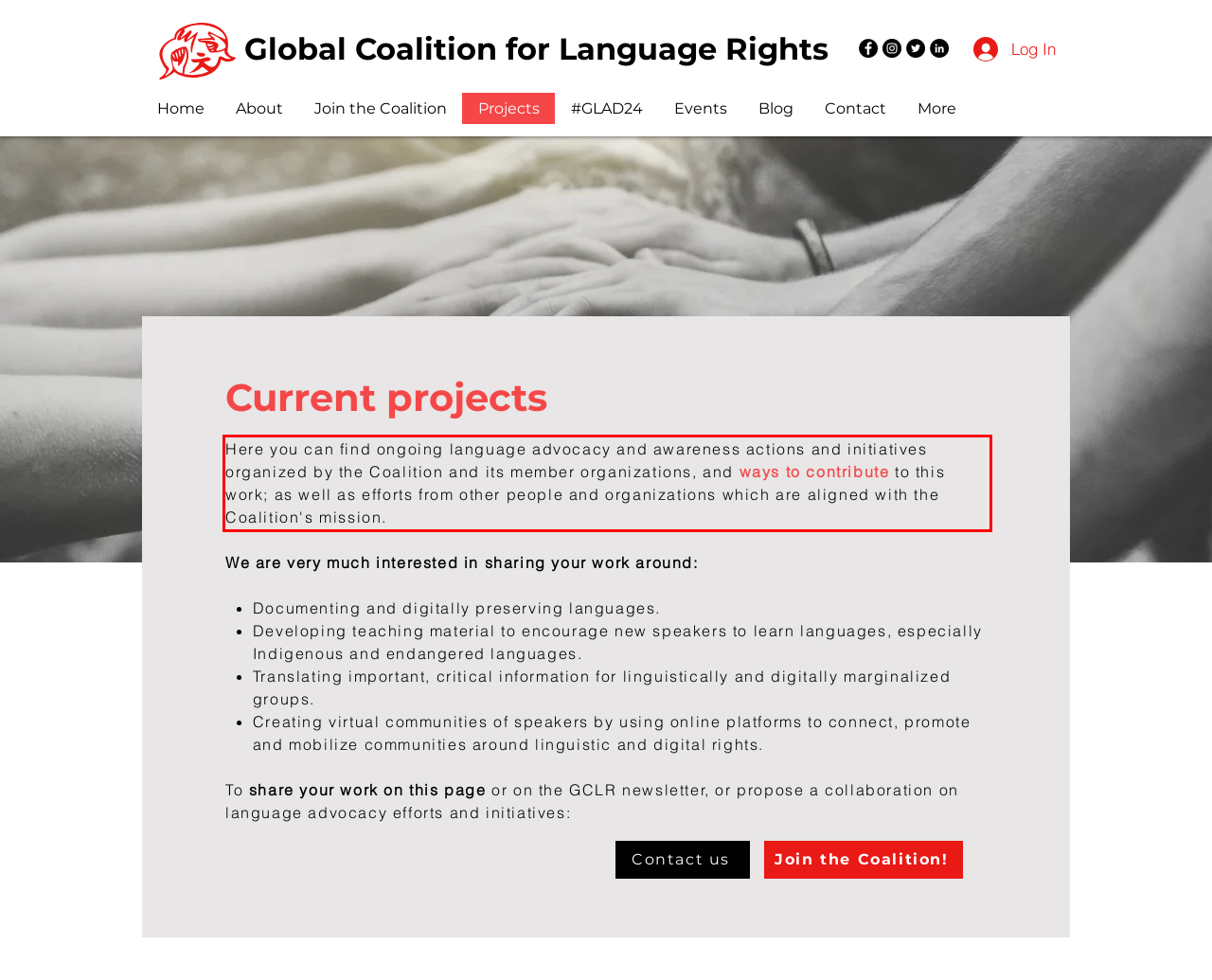Given a screenshot of a webpage, identify the red bounding box and perform OCR to recognize the text within that box.

Here you can find ongoing language advocacy and awareness actions and initiatives organized by the Coalition and its member organizations, and ways to contribute to this work; as well as efforts from other people and organizations which are aligned with the Coalition's mission.